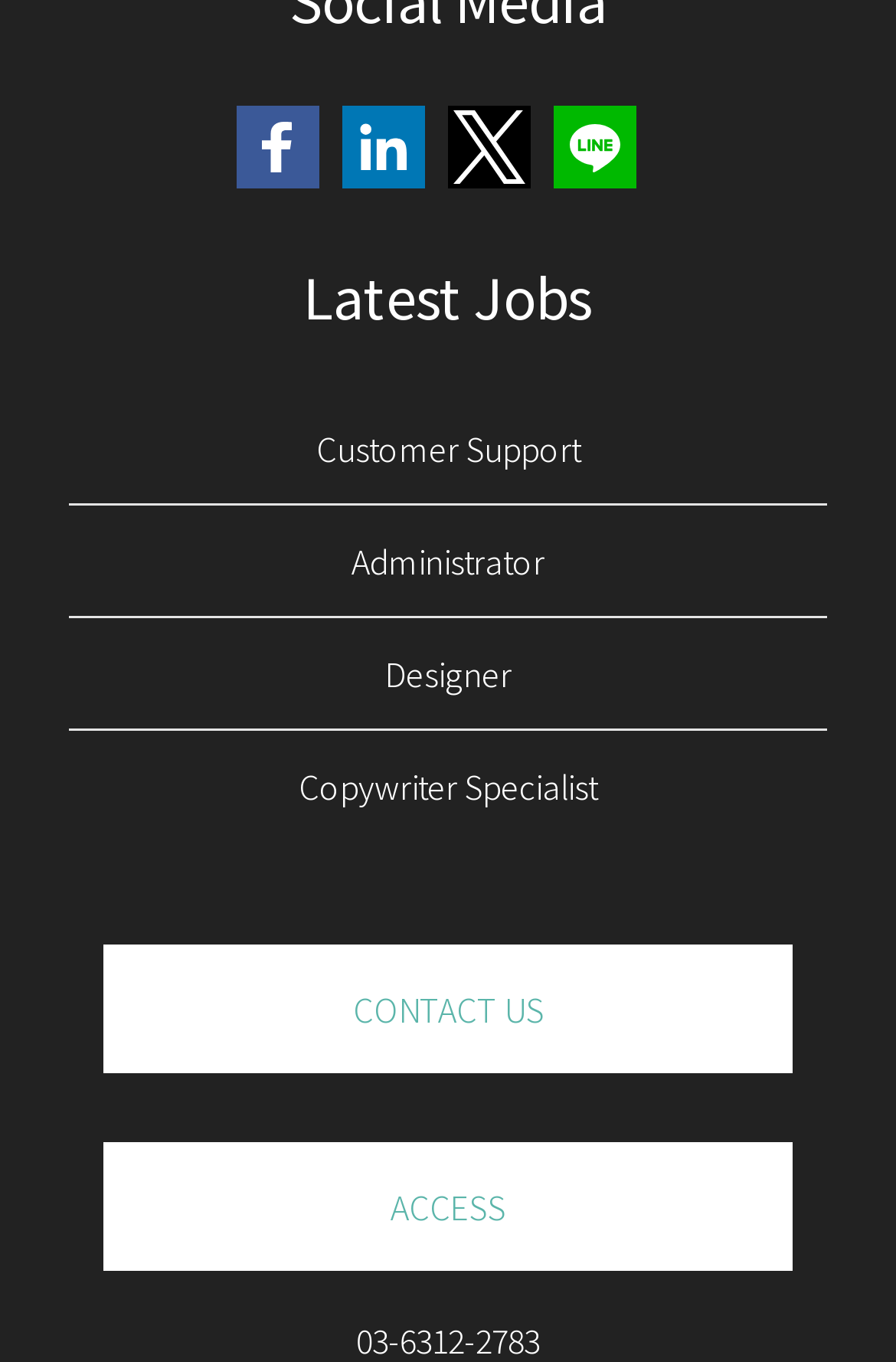Please identify the coordinates of the bounding box for the clickable region that will accomplish this instruction: "Contact us".

[0.115, 0.693, 0.885, 0.787]